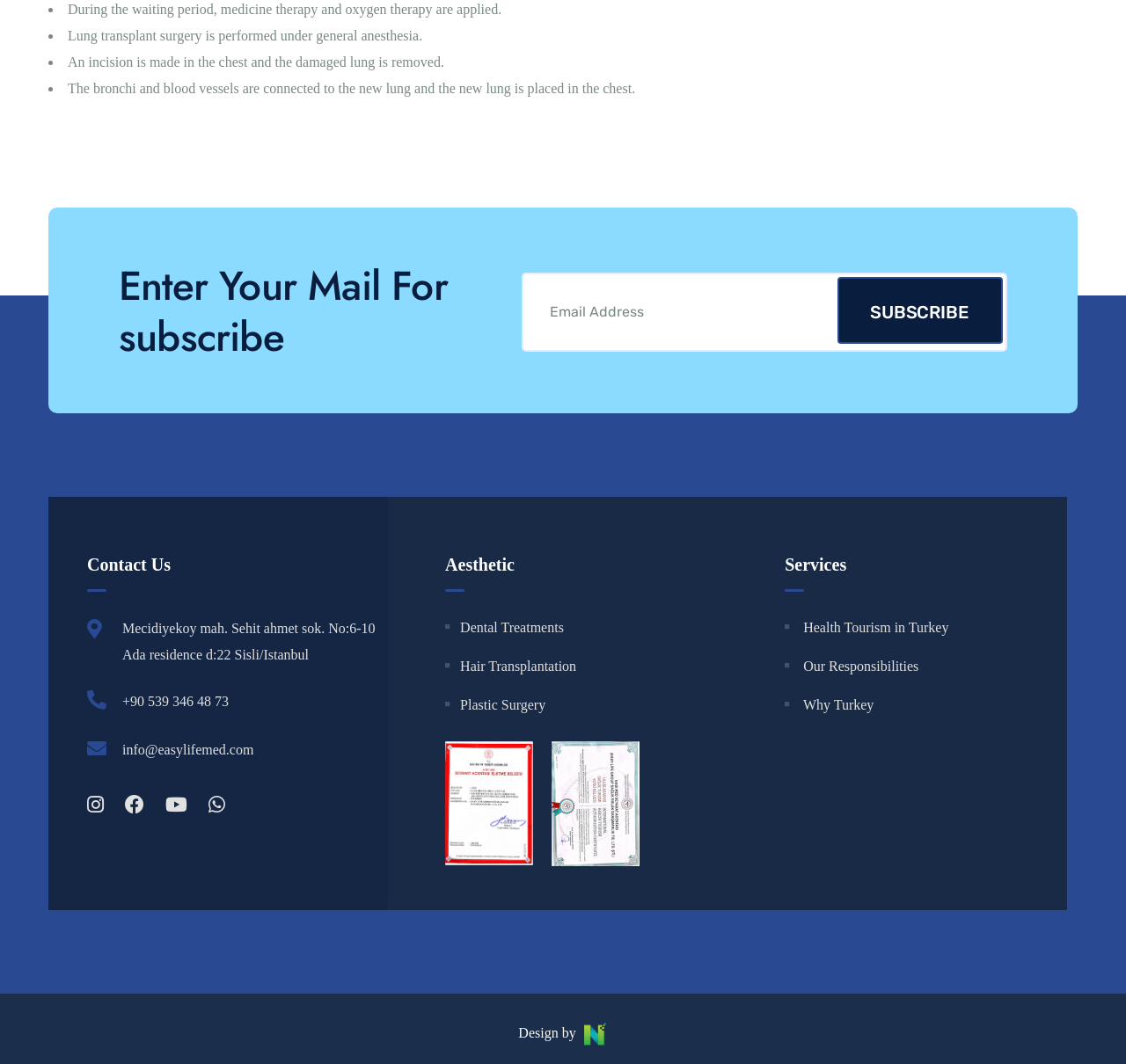Refer to the image and provide an in-depth answer to the question:
What is the purpose of the 'Health Tourism in Turkey' link?

The link 'Health Tourism in Turkey' is located under the 'Services' section, suggesting that it provides information about health tourism services in Turkey.